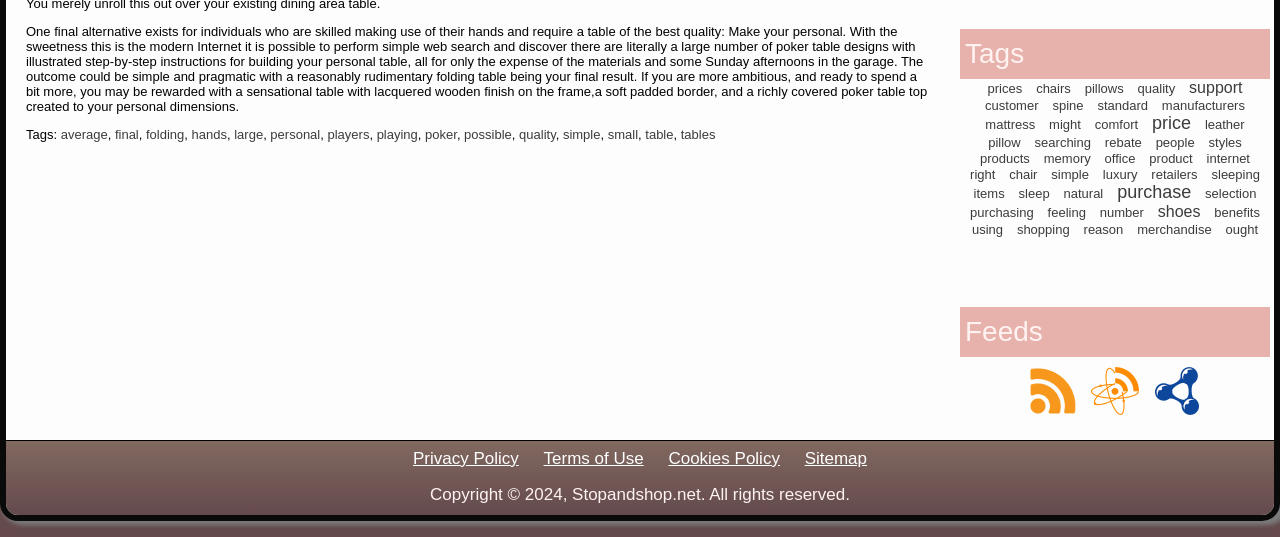Locate the bounding box coordinates of the item that should be clicked to fulfill the instruction: "click on the link 'poker'".

[0.332, 0.236, 0.357, 0.264]